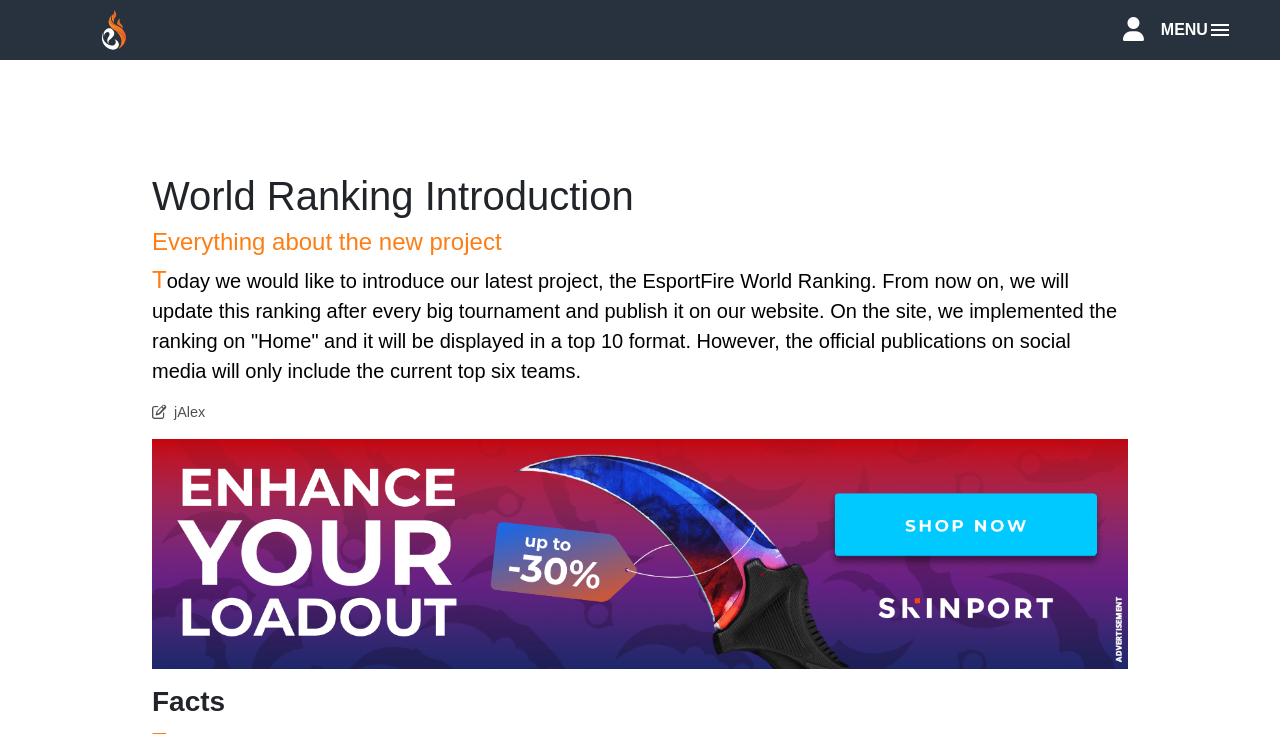Find the main header of the webpage and produce its text content.

World Ranking Introduction